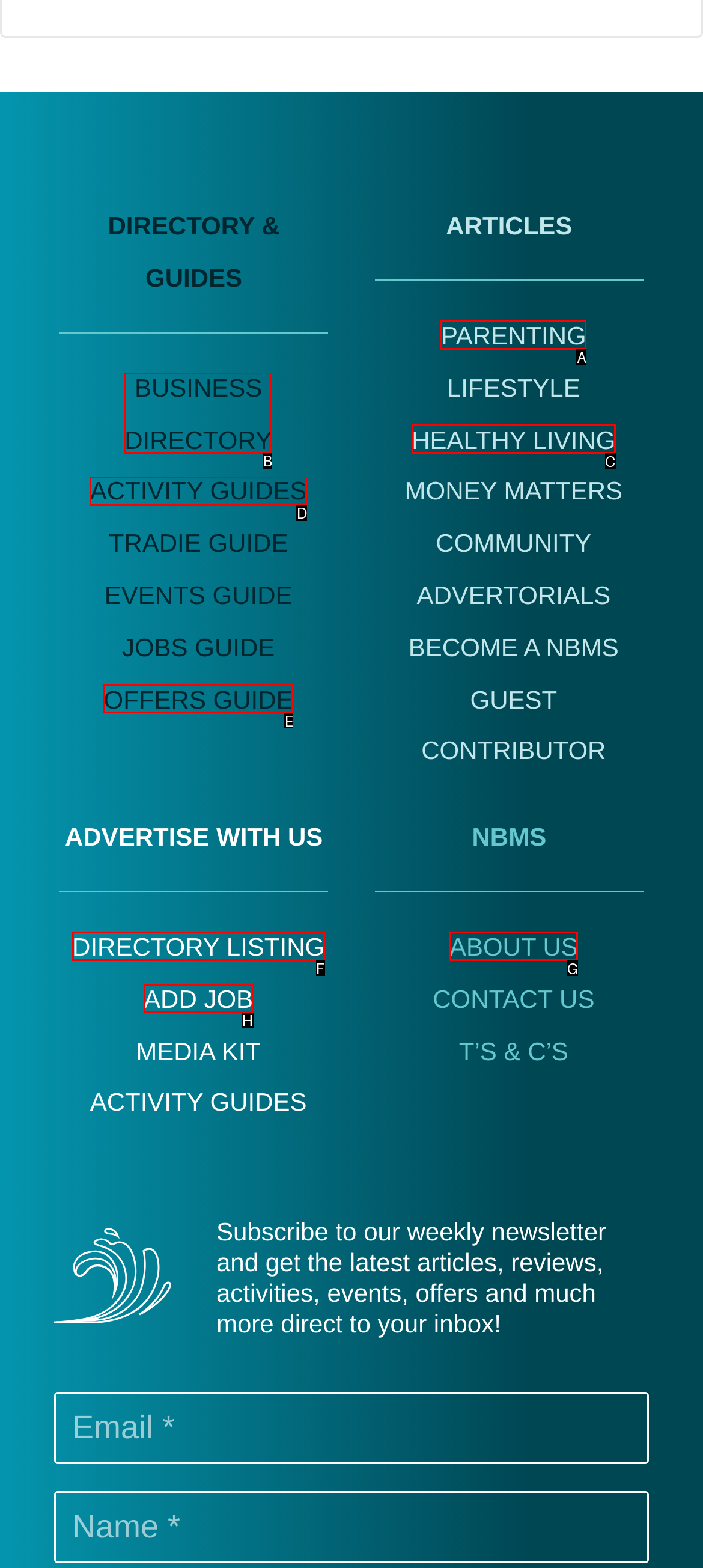Select the letter of the element you need to click to complete this task: Click on BUSINESS DIRECTORY
Answer using the letter from the specified choices.

B